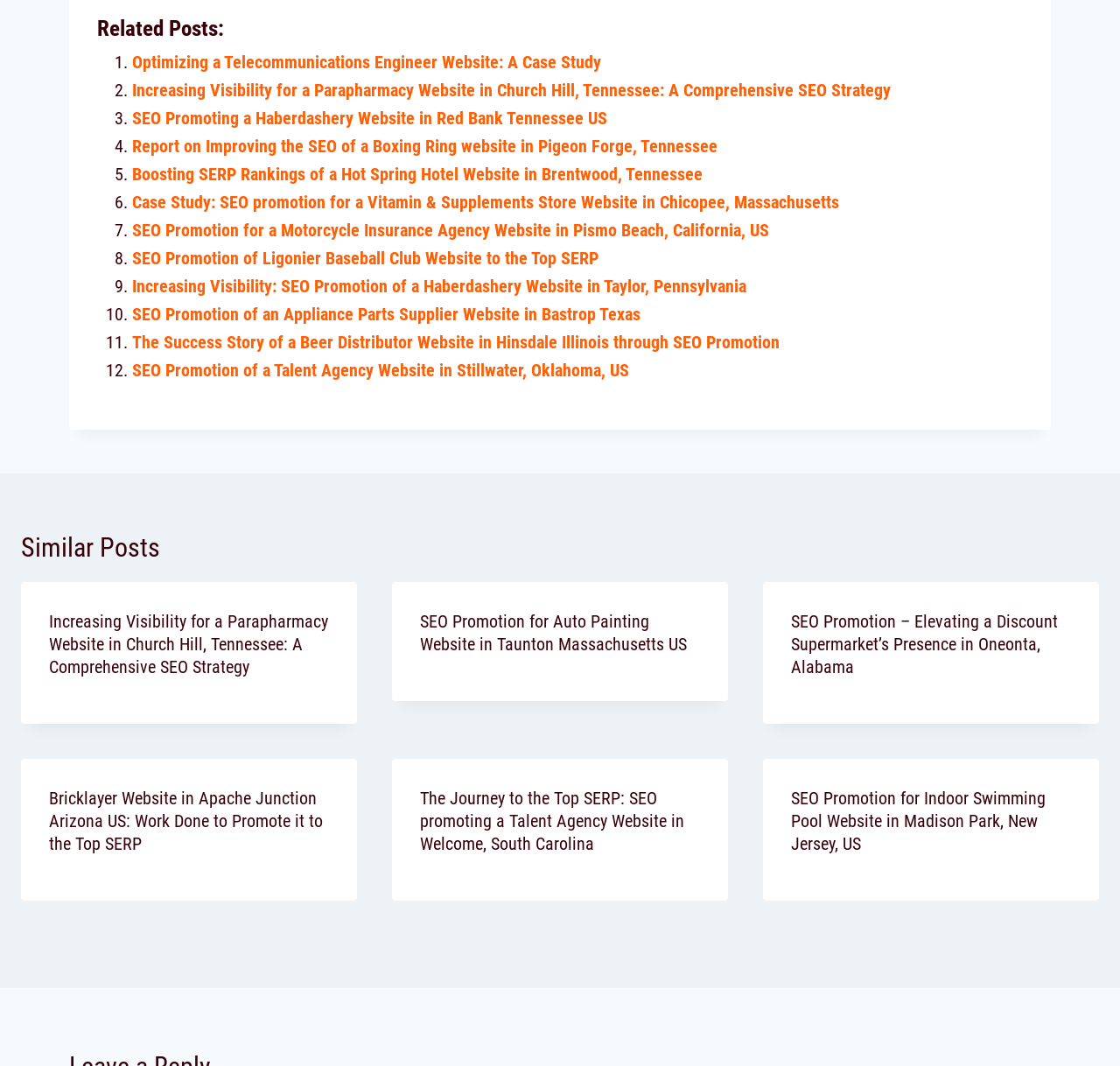Please answer the following question using a single word or phrase: 
What is the location mentioned in the third similar post?

Oneonta, Alabama